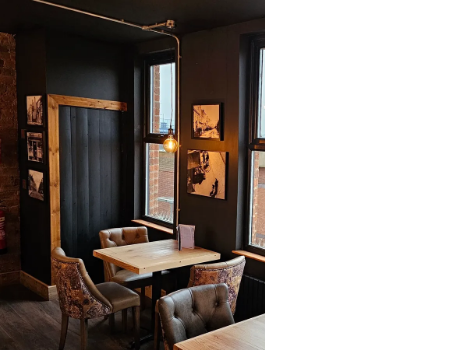Provide a comprehensive description of the image.

This image showcases a cozy corner of a stylish interior, likely a café or restaurant. In the foreground, a wooden table is surrounded by elegantly upholstered chairs featuring a subtle floral design. Behind the table, a partial wall with dark paint creates a warm, intimate atmosphere. 

Natural light streams in through large windows, illuminating the space and highlighting the rustic brick wall on the left. The walls are adorned with black-and-white photographs that evoke a sense of history and nostalgia, anchoring the design to the building's past. A unique suspended light fixture adds a modern touch, complementing the overall aesthetic. This blend of elements creates a welcoming environment for patrons to enjoy their meals or engage in conversation.